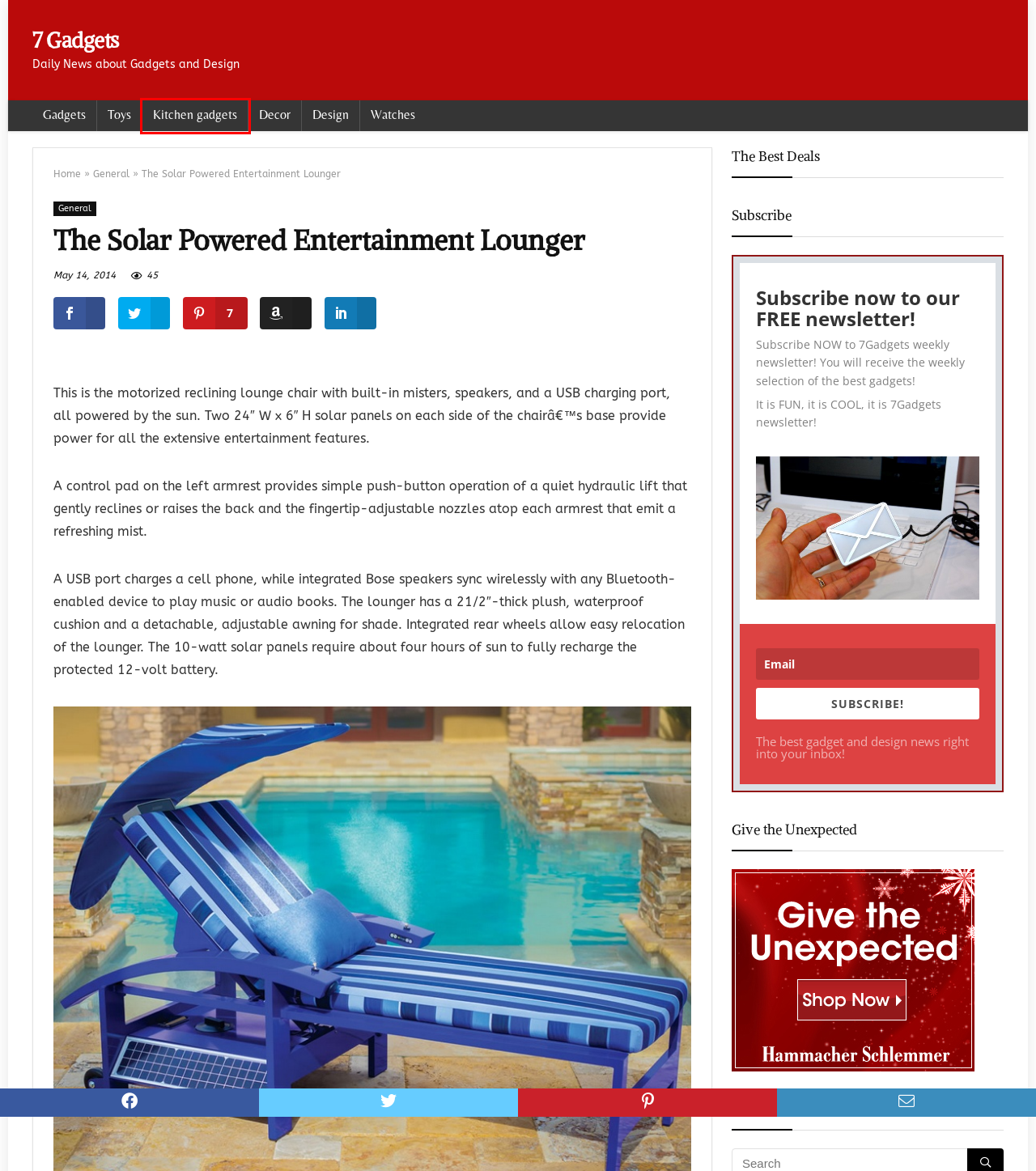You have a screenshot of a webpage where a red bounding box highlights a specific UI element. Identify the description that best matches the resulting webpage after the highlighted element is clicked. The choices are:
A. Design
B. Toys
C. Kitchen gadgets
D. Shopping guide
E. Watches
F. General
G. Panasonic Point-of-View Wearable 4K Camcorder with 3-Inch LCD
H. Dark Horse Deluxe Game of Thrones Map and Marker Set

C